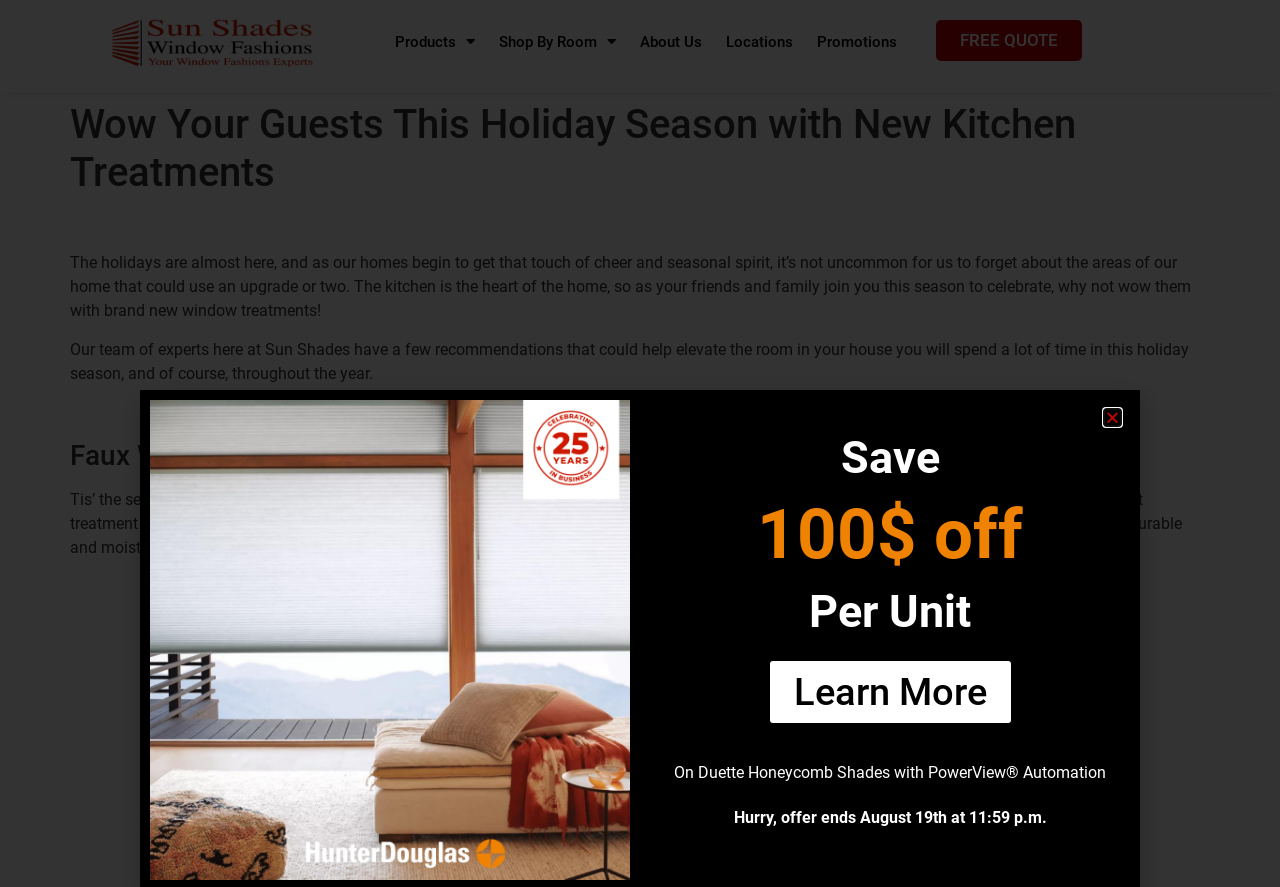Locate the bounding box coordinates of the element that needs to be clicked to carry out the instruction: "Click on 'Products'". The coordinates should be given as four float numbers ranging from 0 to 1, i.e., [left, top, right, bottom].

[0.299, 0.007, 0.38, 0.086]